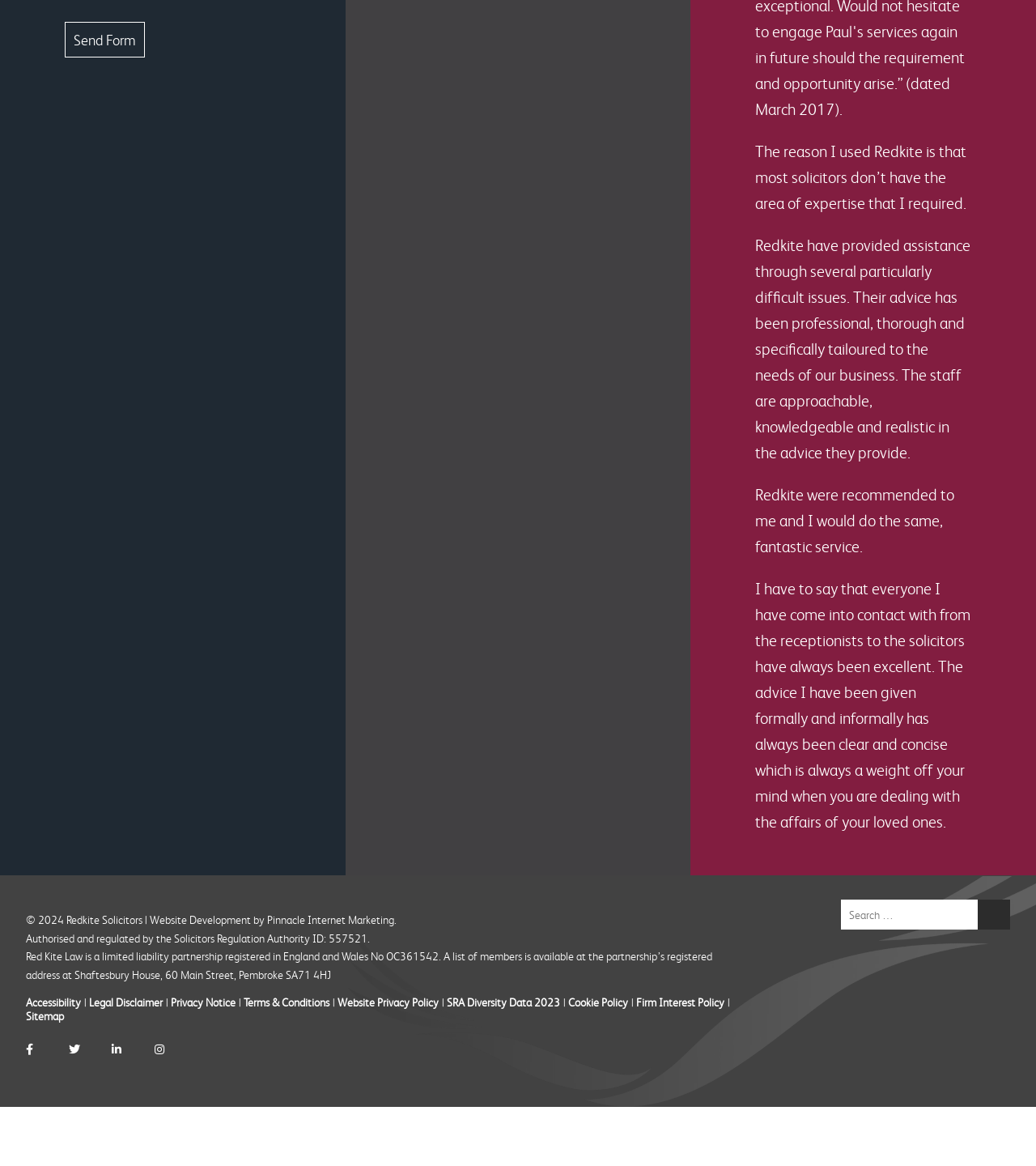What is the purpose of the 'Send Form' button? Observe the screenshot and provide a one-word or short phrase answer.

To submit a form